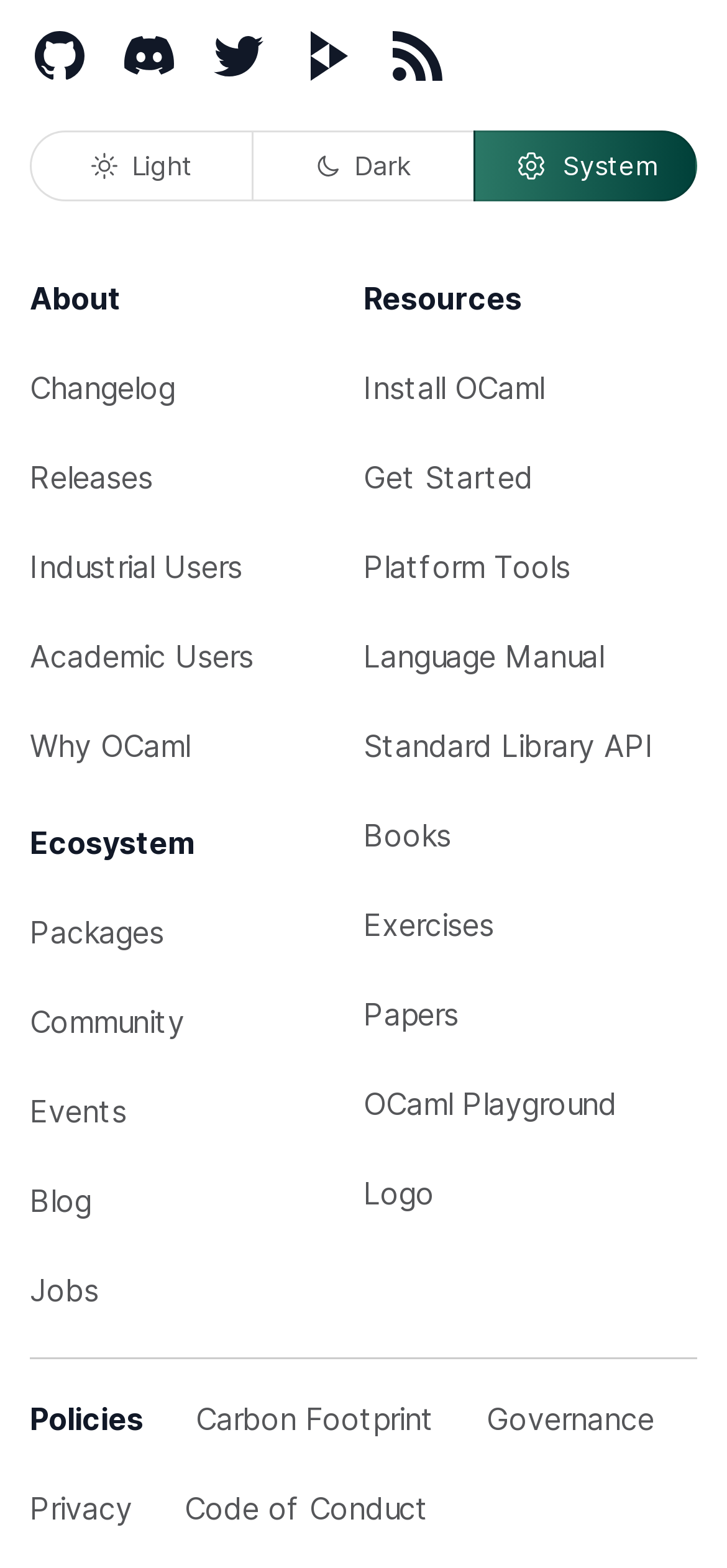Give a one-word or one-phrase response to the question: 
What is the last policy link available?

Code of Conduct